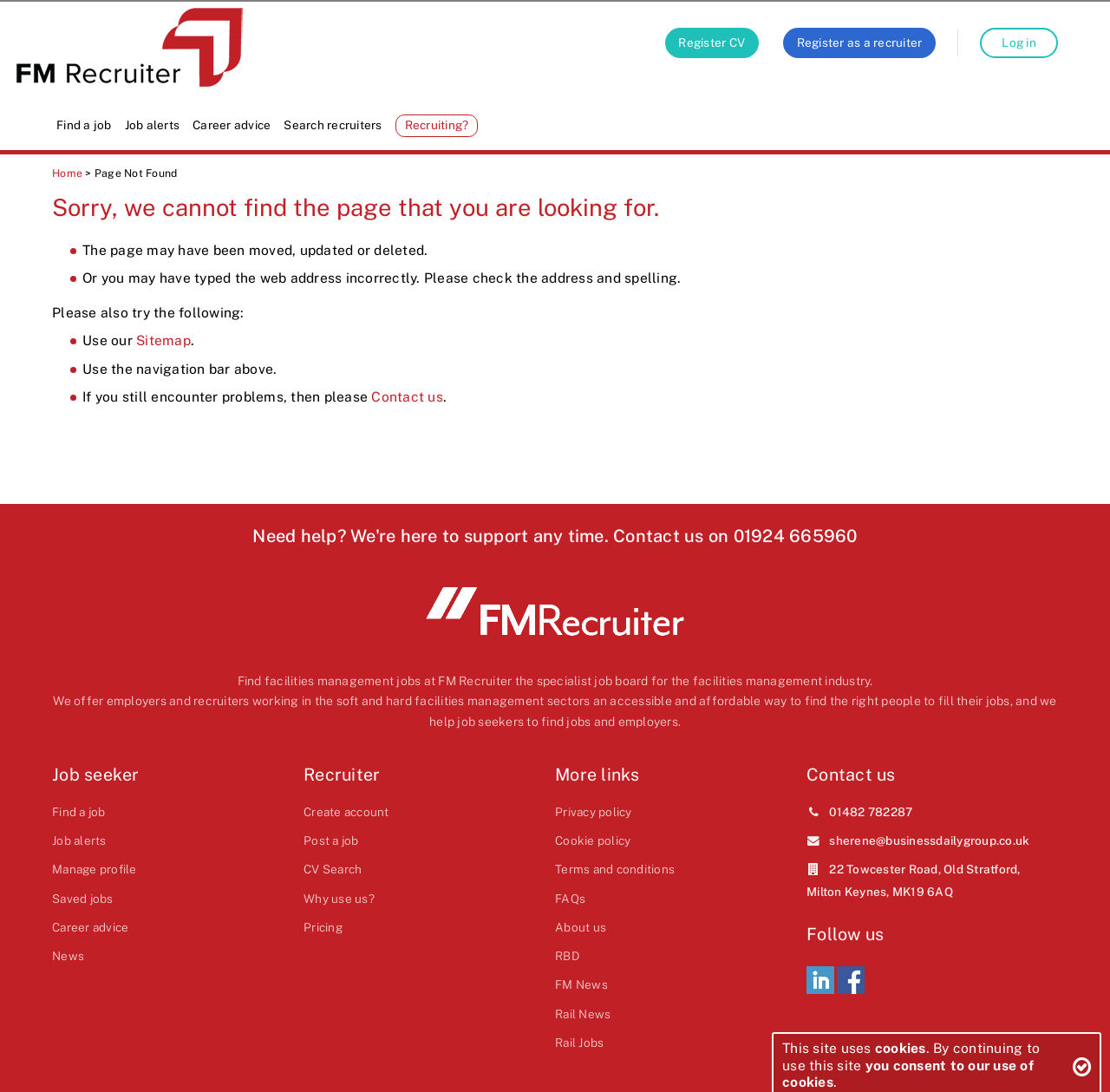Generate a thorough caption detailing the webpage content.

This webpage is a 404 error page from FM Recruiter, a job board for the facilities management industry. At the top, there is a logo and a navigation bar with links to "Find a job", "Job alerts", "Career advice", "Search recruiters", and "Recruiting?". Below the navigation bar, there is a heading that reads "Page Not Found" and a paragraph explaining that the page may have been moved, updated, or deleted, and provides suggestions on how to find the desired page.

On the left side of the page, there is a section with links to "Home", "Sitemap", and "Contact us". Below this section, there is a heading that reads "Need help? We're here to support any time. Contact us on 01924 665960" with a link to the phone number.

In the middle of the page, there is an image and a paragraph describing FM Recruiter as a specialist job board for the facilities management industry. Below this, there are two sections: one for job seekers and one for recruiters. The job seeker section has links to "Find a job", "Job alerts", "Manage profile", "Saved jobs", "Career advice", and "News". The recruiter section has links to "Create account", "Post a job", "CV Search", "Why use us?", and "Pricing".

On the right side of the page, there is a section with links to "More links" such as "Privacy policy", "Cookie policy", "Terms and conditions", "FAQs", "About us", and others. Below this section, there is a heading that reads "Contact us" with links to a phone number, email address, and physical address. Finally, there is a section with links to follow FM Recruiter on LinkedIn and Facebook.